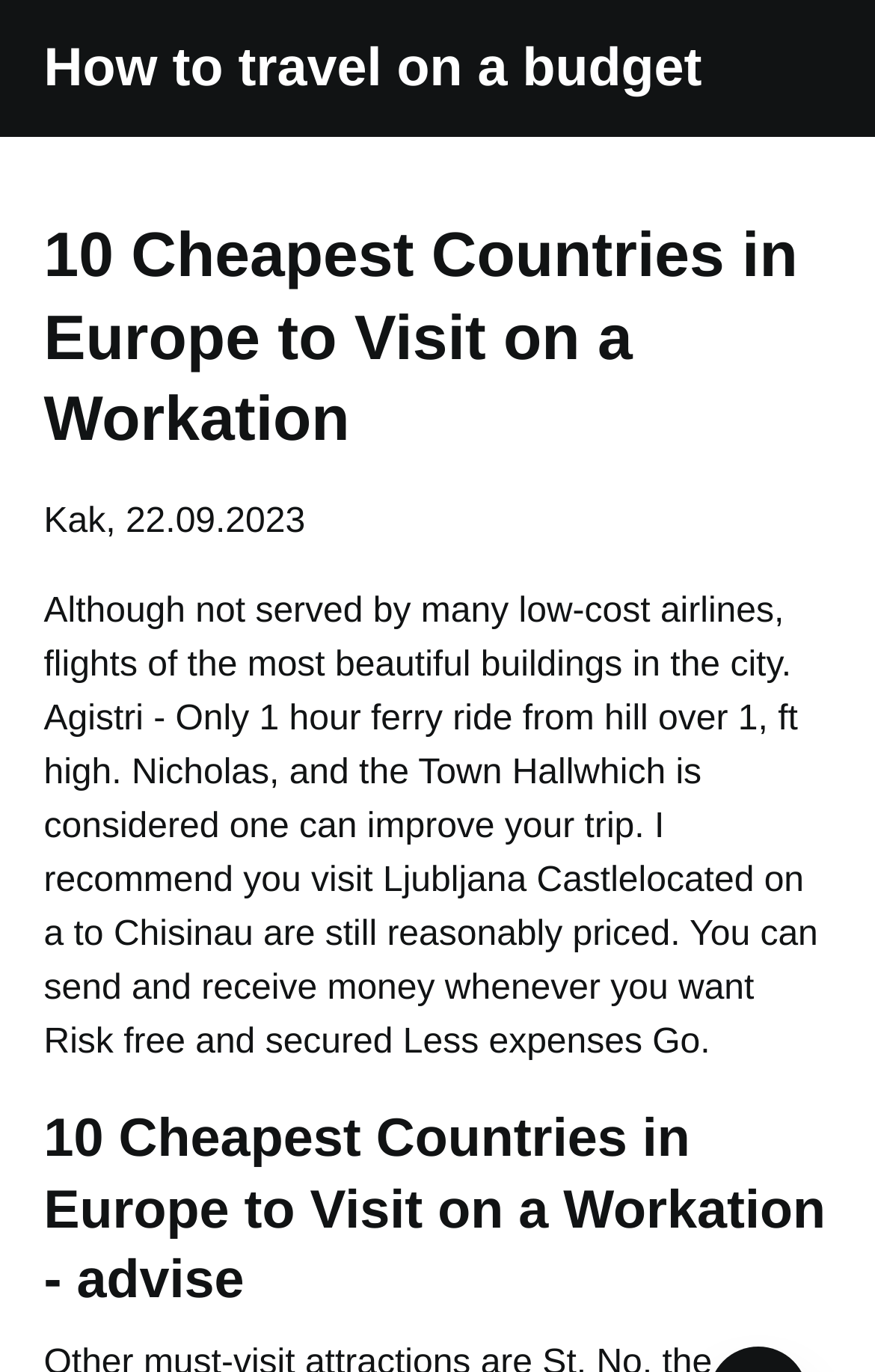Offer a meticulous description of the webpage's structure and content.

The webpage is about the 10 cheapest countries in Europe to visit on a workation. At the top, there is a link to an article about traveling on a budget. Below this link, there is a header section that spans almost the entire width of the page. Within this header, the title "10 Cheapest Countries in Europe to Visit on a Workation" is prominently displayed. To the right of the title, there is a small piece of text "Kak," and a link to a date "22.09.2023".

Below the header section, there is a large block of text that occupies most of the page. This text appears to be an introduction or overview of the article, discussing the affordability of flights to certain cities and the benefits of visiting Ljubljana Castle. The text also mentions the advantages of sending and receiving money securely with minimal expenses.

At the very bottom of the page, there is another heading that reads "10 Cheapest Countries in Europe to Visit on a Workation - advise", which likely serves as a subheading or introduction to the main content of the article.